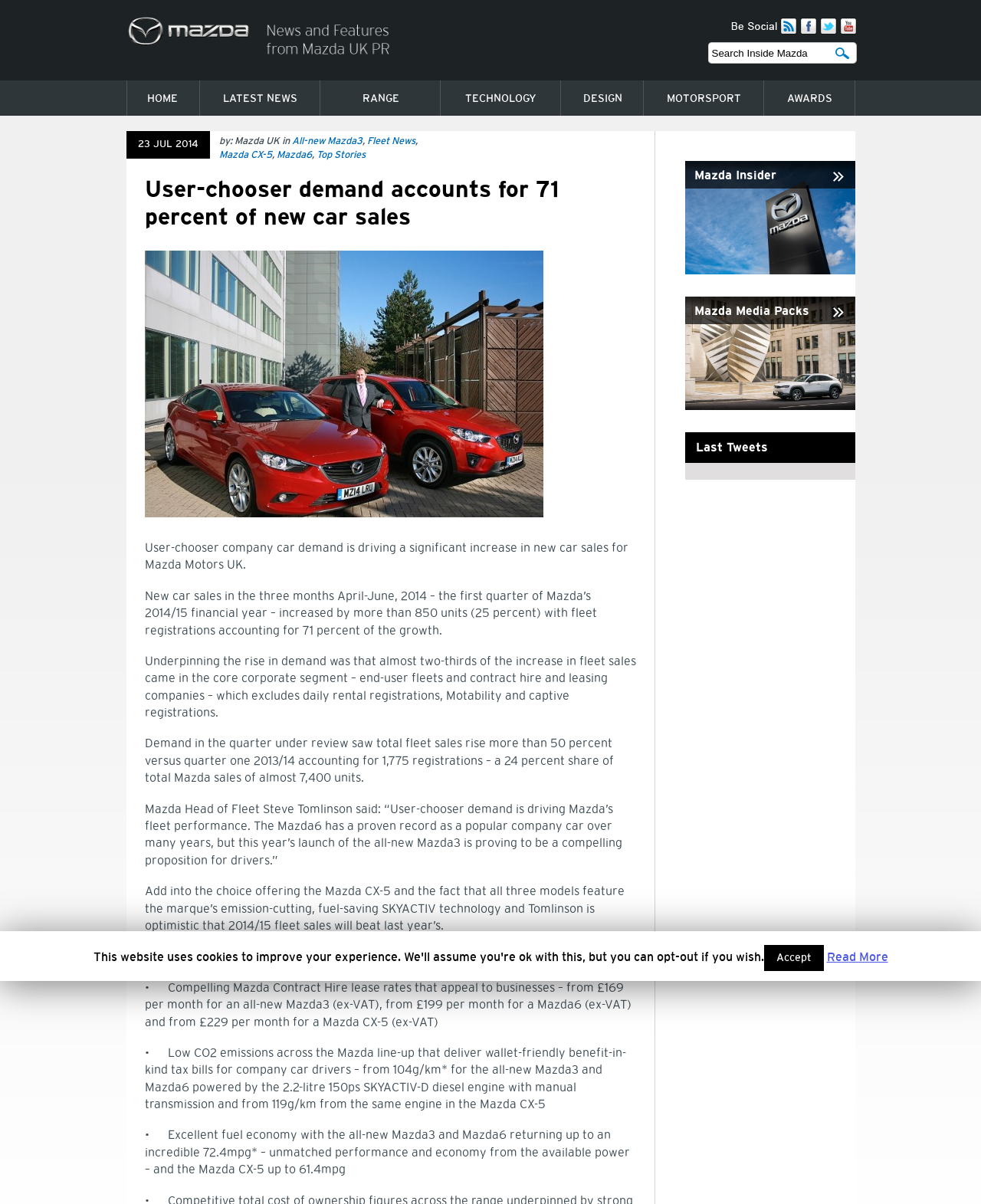Identify and generate the primary title of the webpage.

User-chooser demand accounts for 71 percent of new car sales